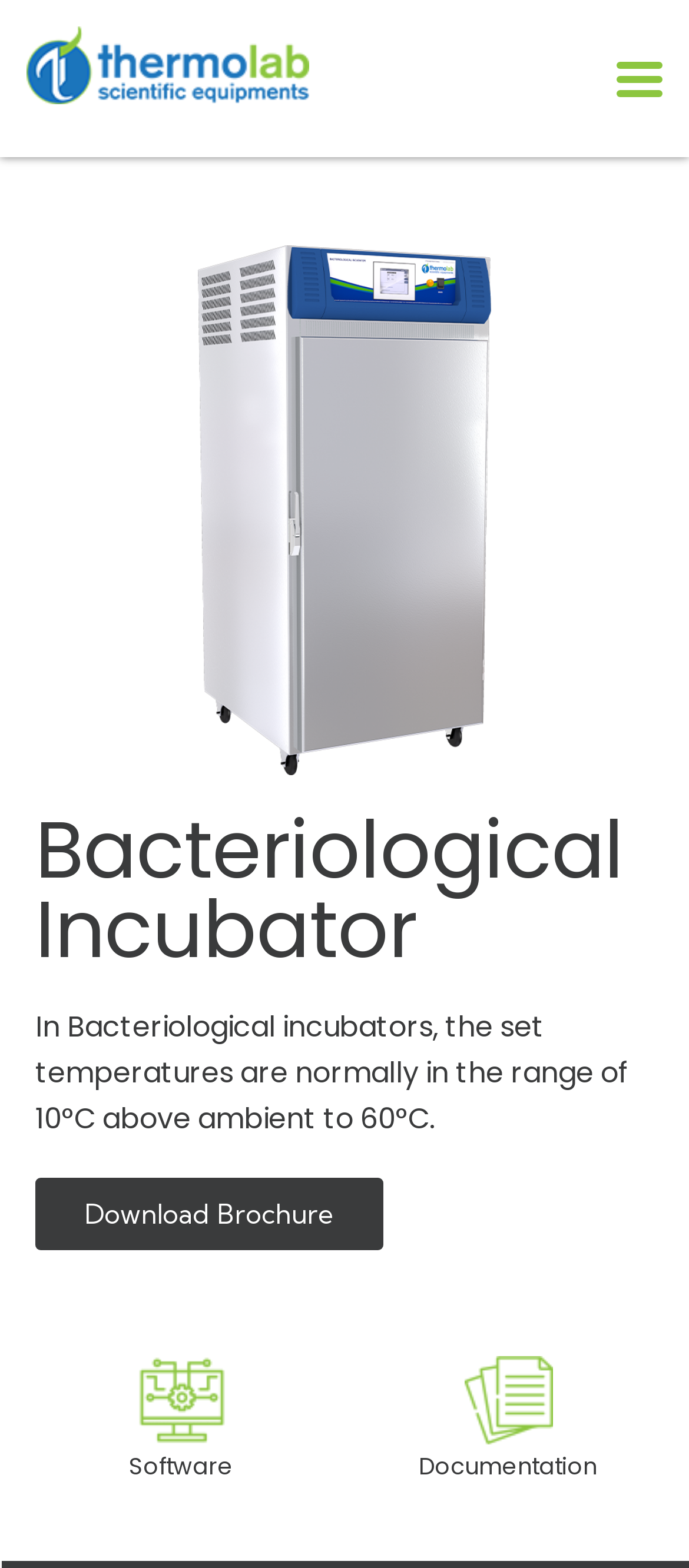Give the bounding box coordinates for the element described as: "alt="Thermolab Scientific Equipments"".

[0.038, 0.017, 0.449, 0.067]